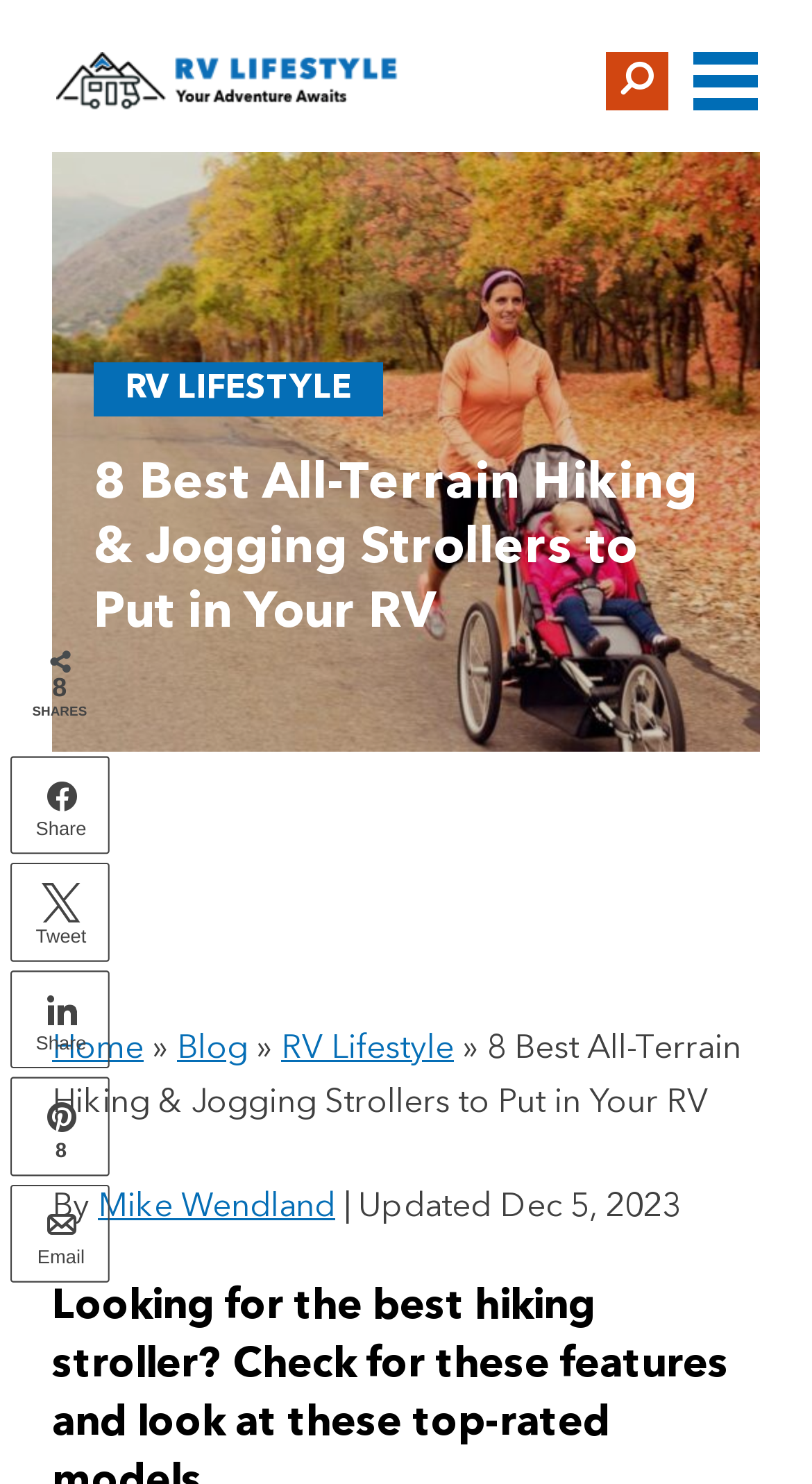Answer the question with a brief word or phrase:
What are the sharing options available on the webpage?

Share, Tweet, Pin, Email